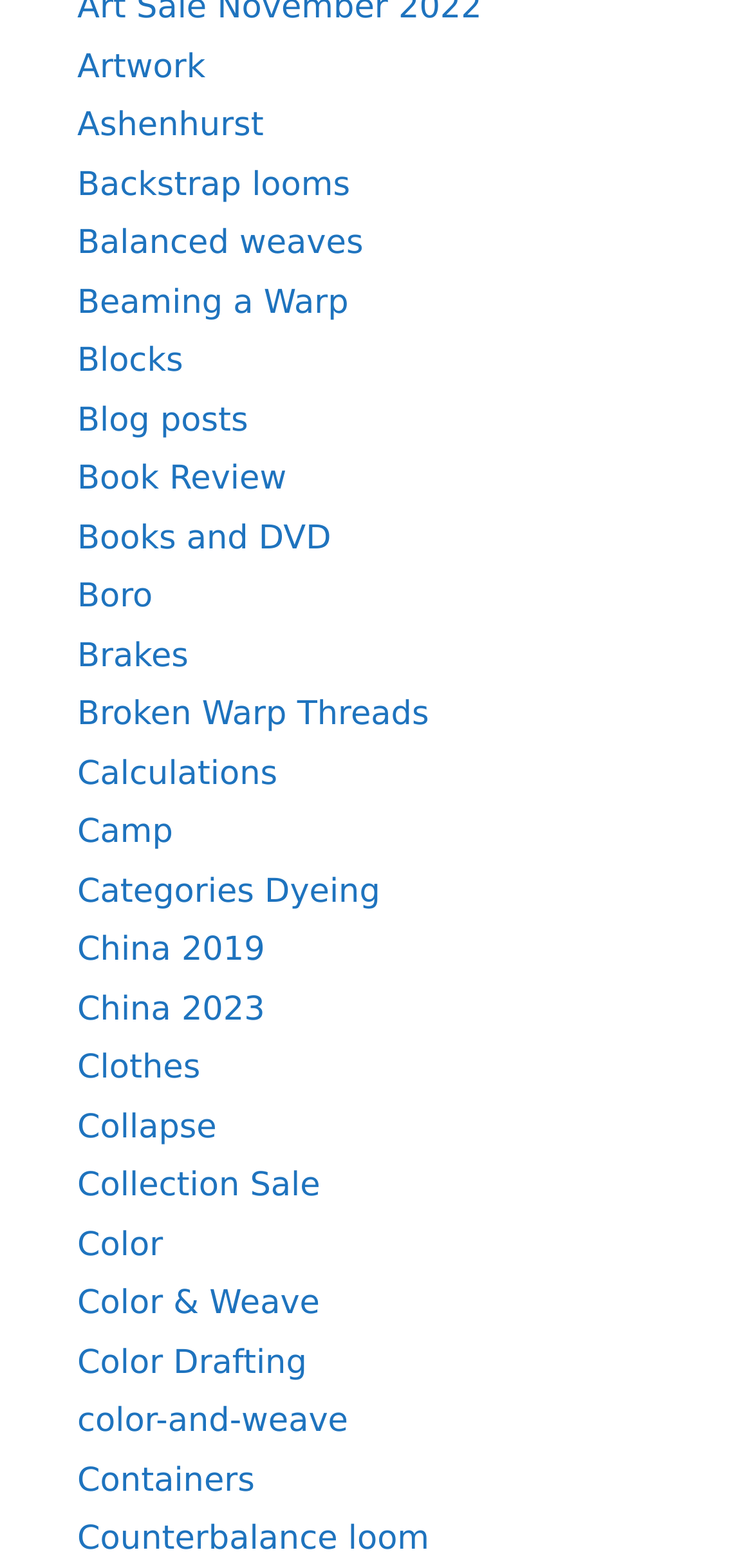What is the first link on the webpage?
Respond with a short answer, either a single word or a phrase, based on the image.

Artwork